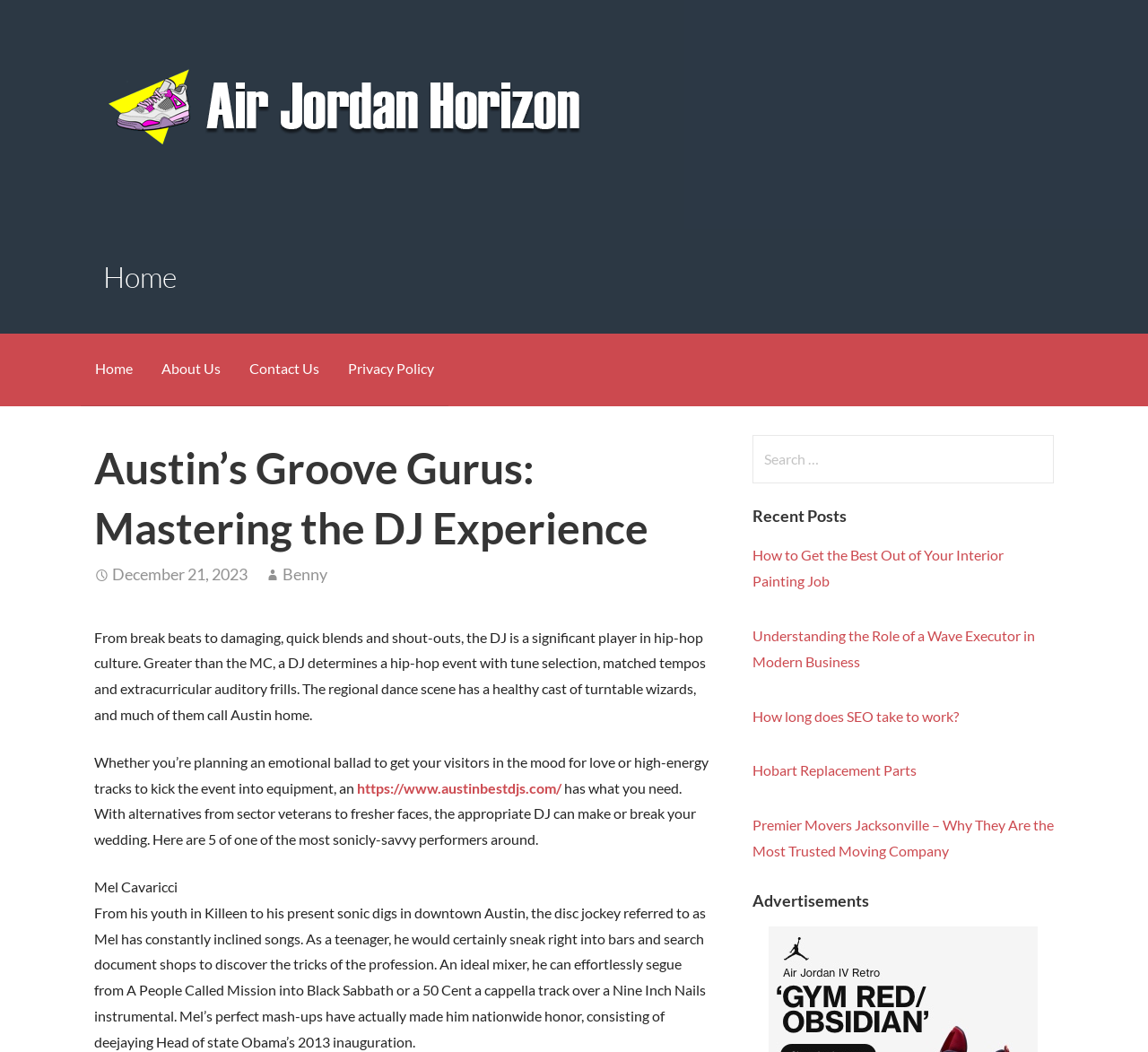Determine the bounding box coordinates of the region that needs to be clicked to achieve the task: "Search for something".

[0.655, 0.413, 0.918, 0.46]